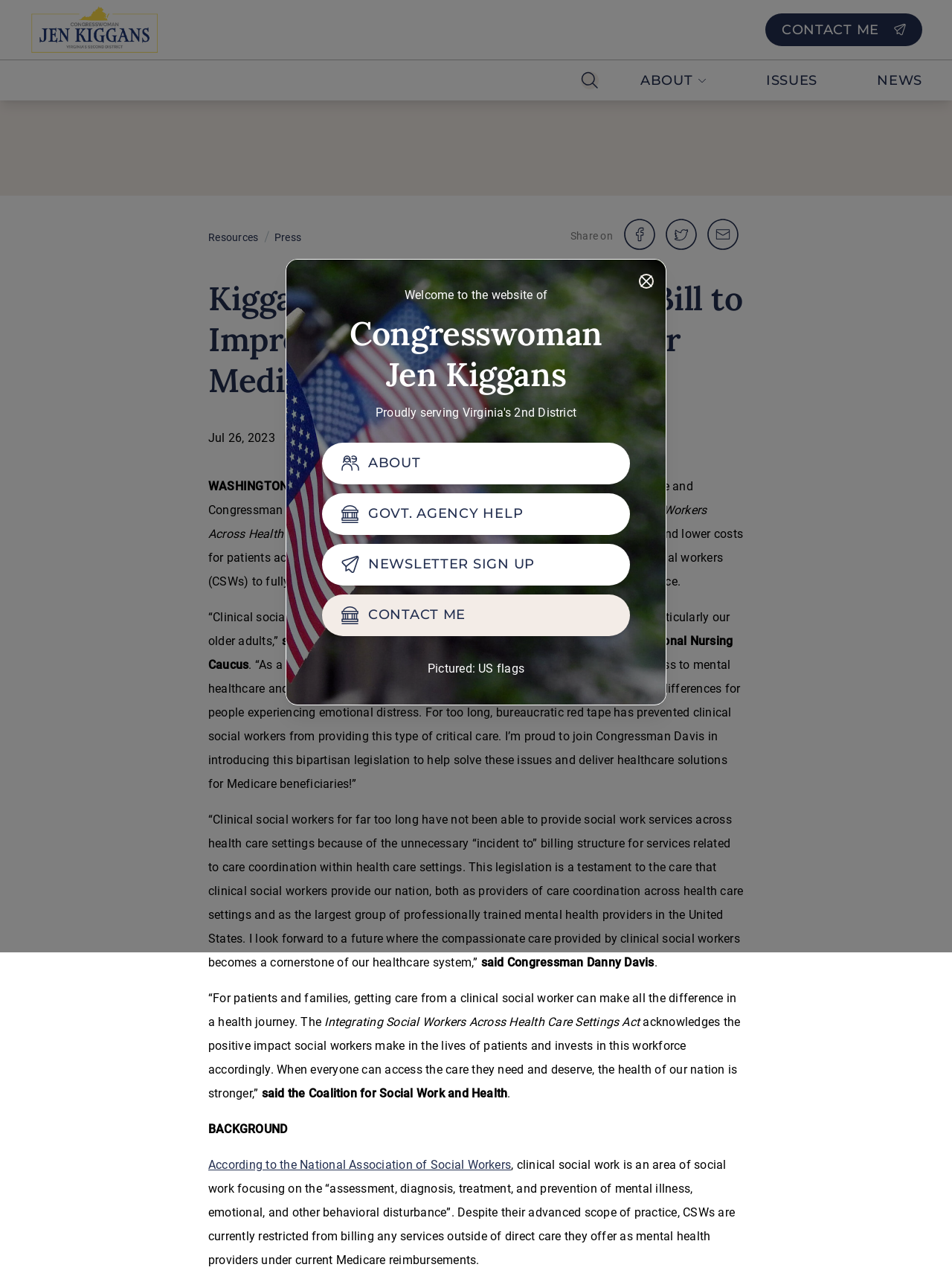Generate a comprehensive description of the contents of the webpage.

This webpage is about Congresswoman Jen Kiggans and Congressman Danny Davis introducing a bill to improve mental healthcare for Medicare patients. At the top, there is a modal dialog with a close button. Below it, there is a heading that reads "Welcome to the website of Congresswoman Jen Kiggans" followed by a subheading "Proudly serving 2nd District". 

On the top navigation bar, there are buttons for "ABOUT", "GOVT. AGENCY HELP", "NEWSLETTER SIGN UP", and "CONTACT ME". On the right side of the navigation bar, there is a search button. Below the navigation bar, there is a horizontal separator line.

On the left side of the page, there are links to "Home", "CONTACT ME", and a search button. On the right side, there are links to "ISSUES", "NEWS", and "Resources". 

The main content of the page is an article about the introduced bill. The article has a heading "Kiggans and Davis Introduce Bill to Improve Mental Healthcare for Medicare Patients" followed by a date "Jul 26, 2023". The article is divided into paragraphs, with quotes from Congresswoman Kiggans and Congressman Danny Davis. There are also links to "Healthcare" and "Press" within the article.

At the bottom of the page, there is a section titled "BACKGROUND" with a link to the National Association of Social Workers and a description of clinical social work.